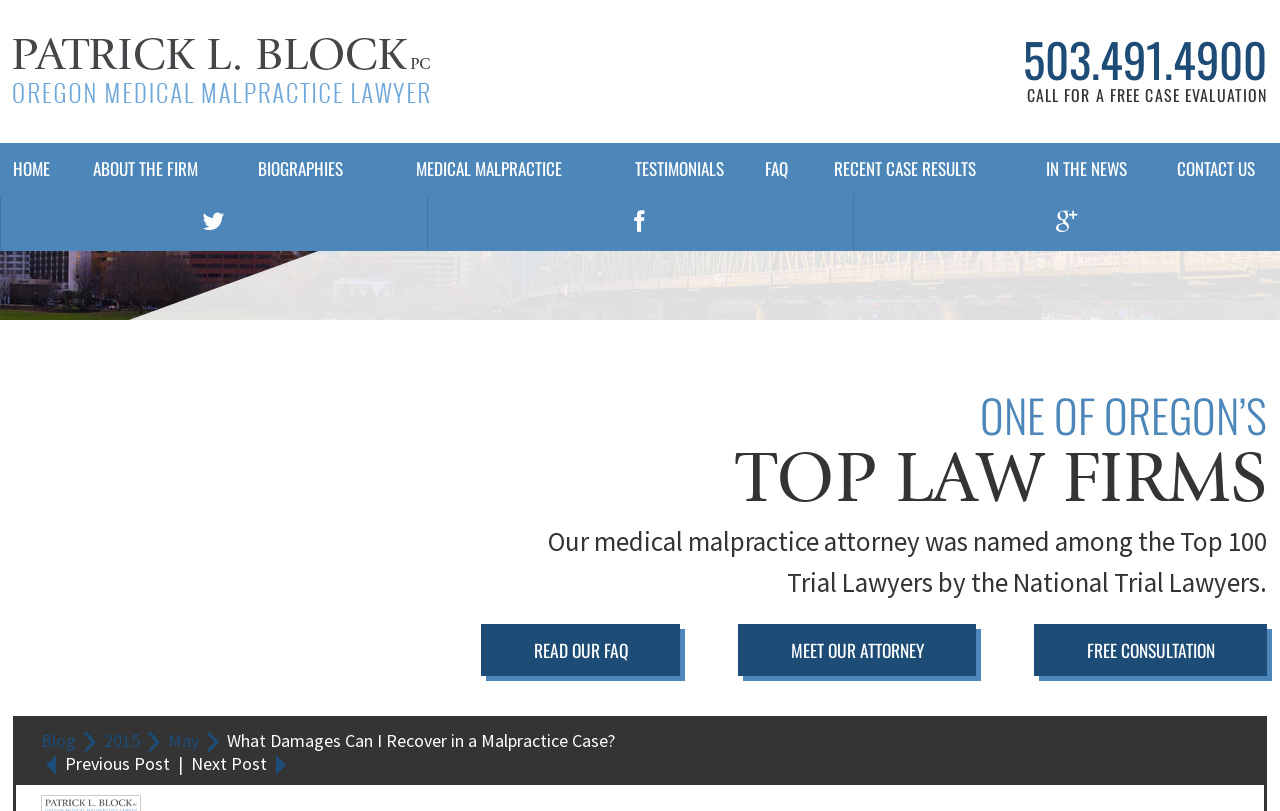Provide a one-word or short-phrase response to the question:
What is the name of the law firm?

The Law Offices of Patrick L. Block, P.C.